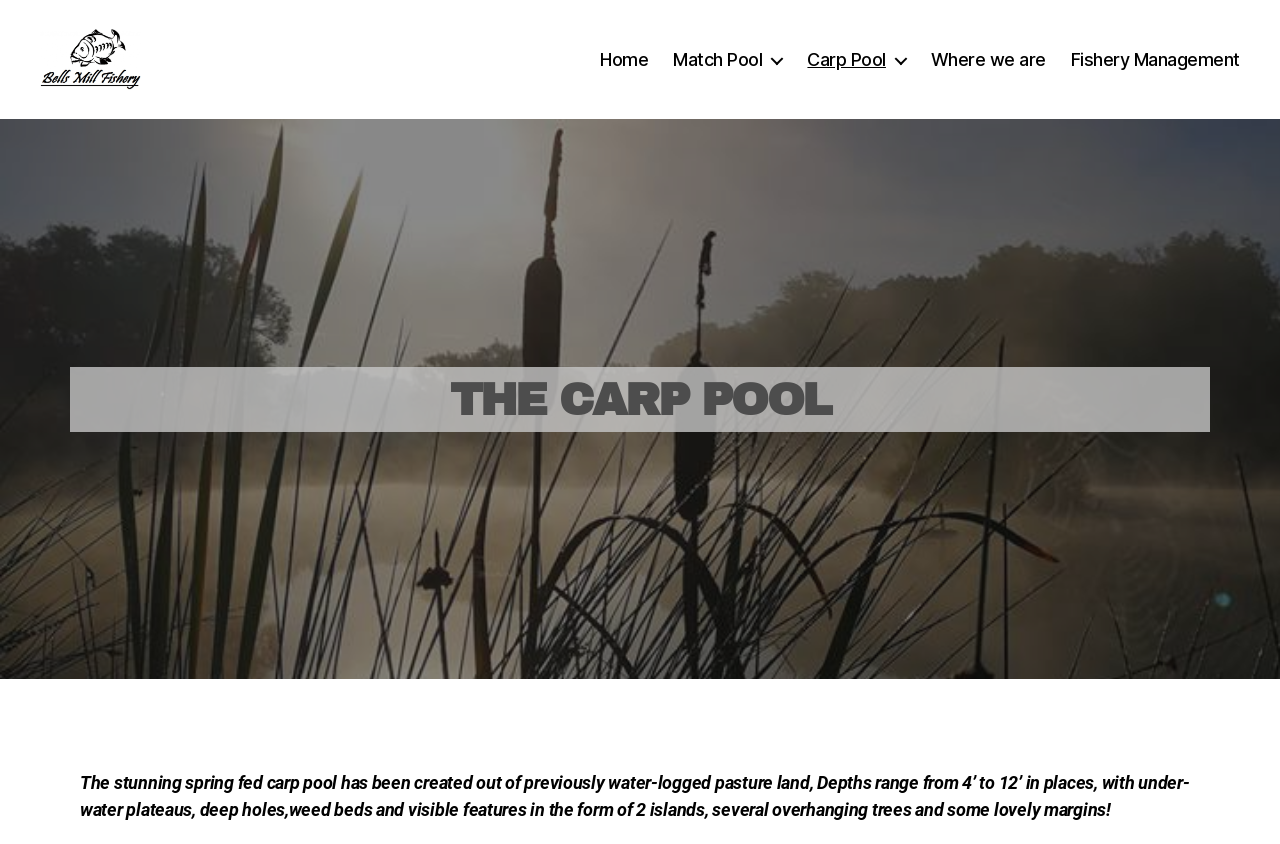Show the bounding box coordinates for the HTML element as described: "Where we are".

[0.727, 0.074, 0.817, 0.099]